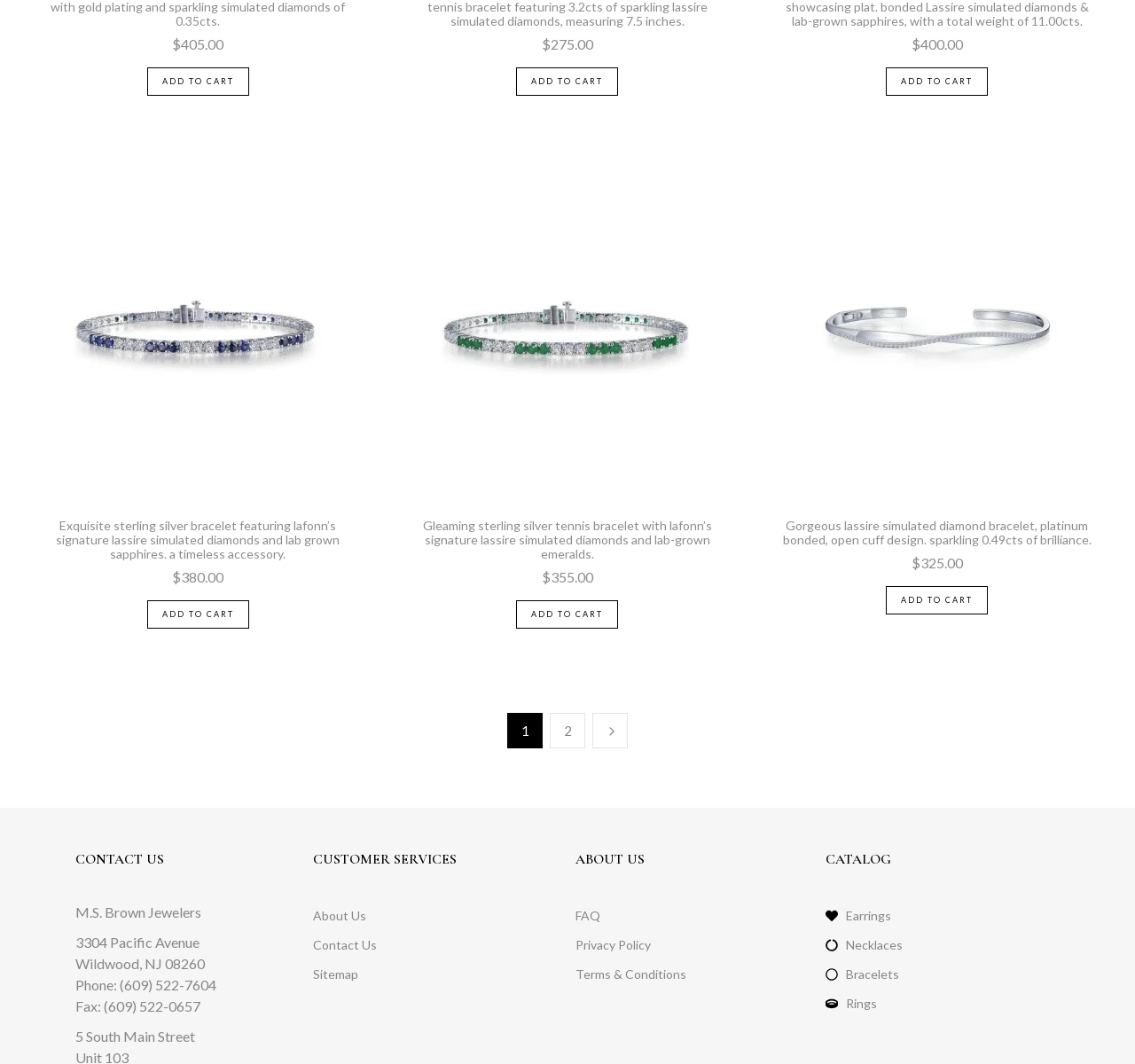Identify the bounding box for the UI element described as: "About Us". The coordinates should be four float numbers between 0 and 1, i.e., [left, top, right, bottom].

[0.276, 0.848, 0.483, 0.874]